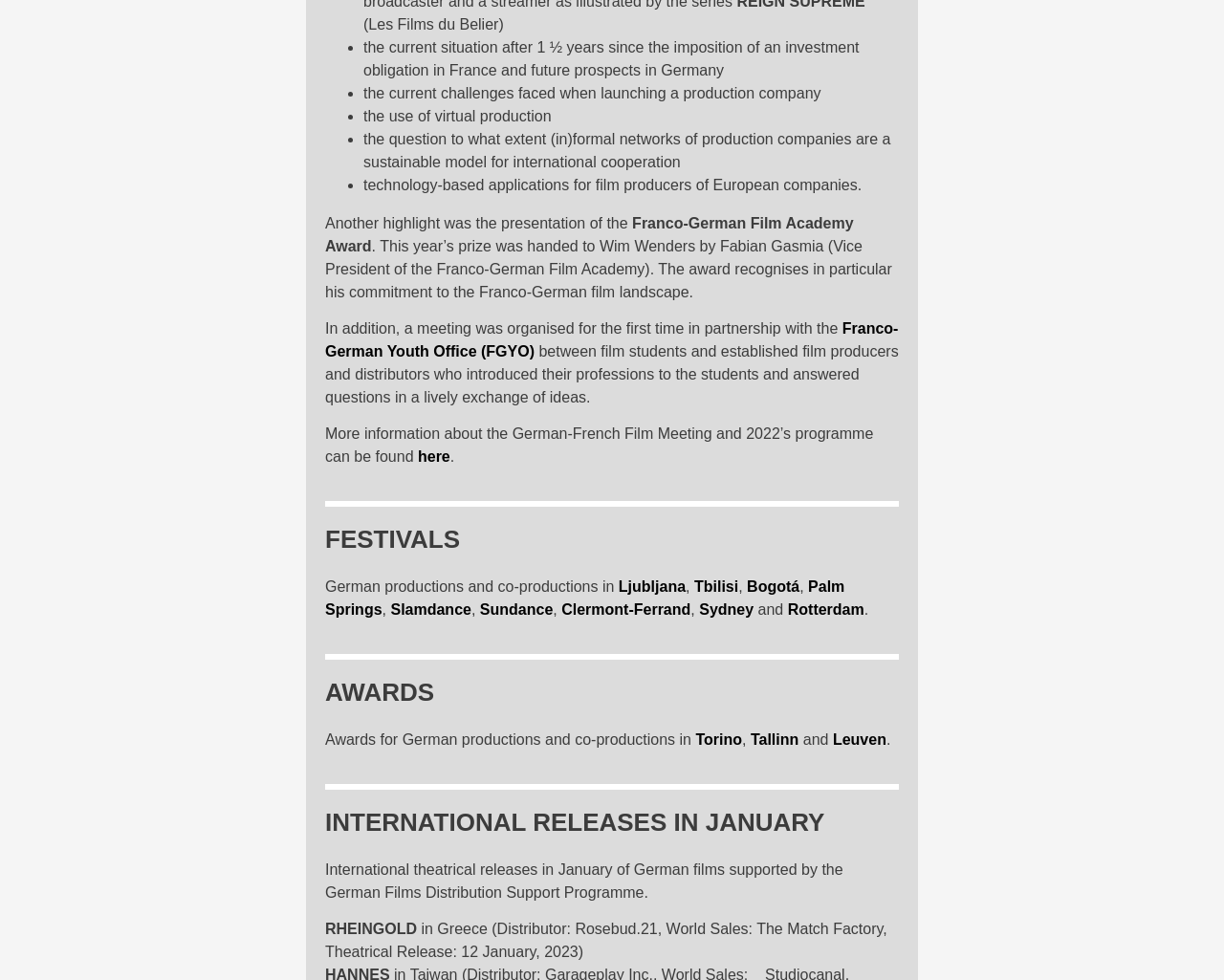What is the purpose of the meeting organized by the Franco-German Youth Office?
Refer to the screenshot and respond with a concise word or phrase.

Exchange of ideas